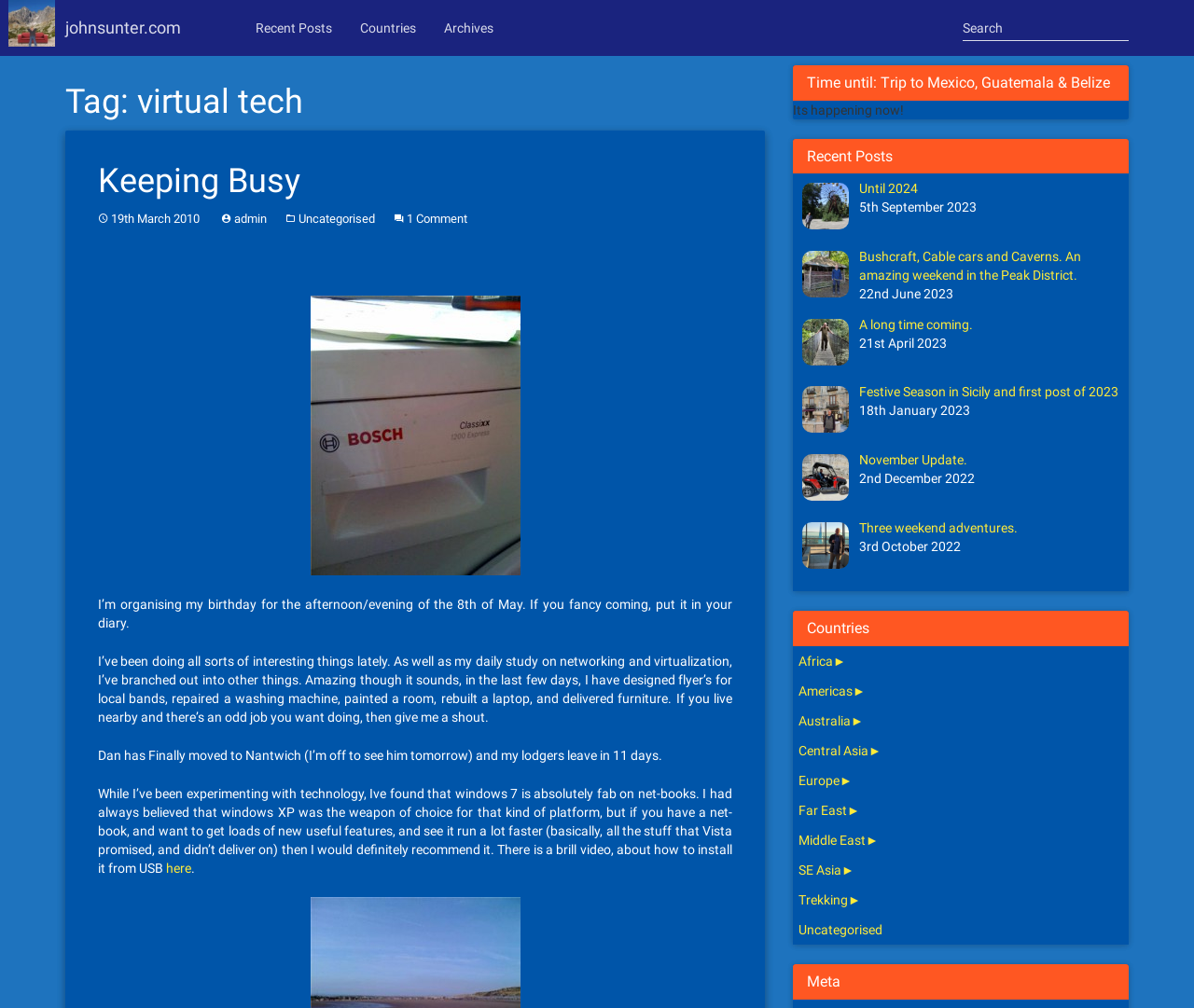Use a single word or phrase to answer the following:
What is the title of the first blog post?

Keeping Busy